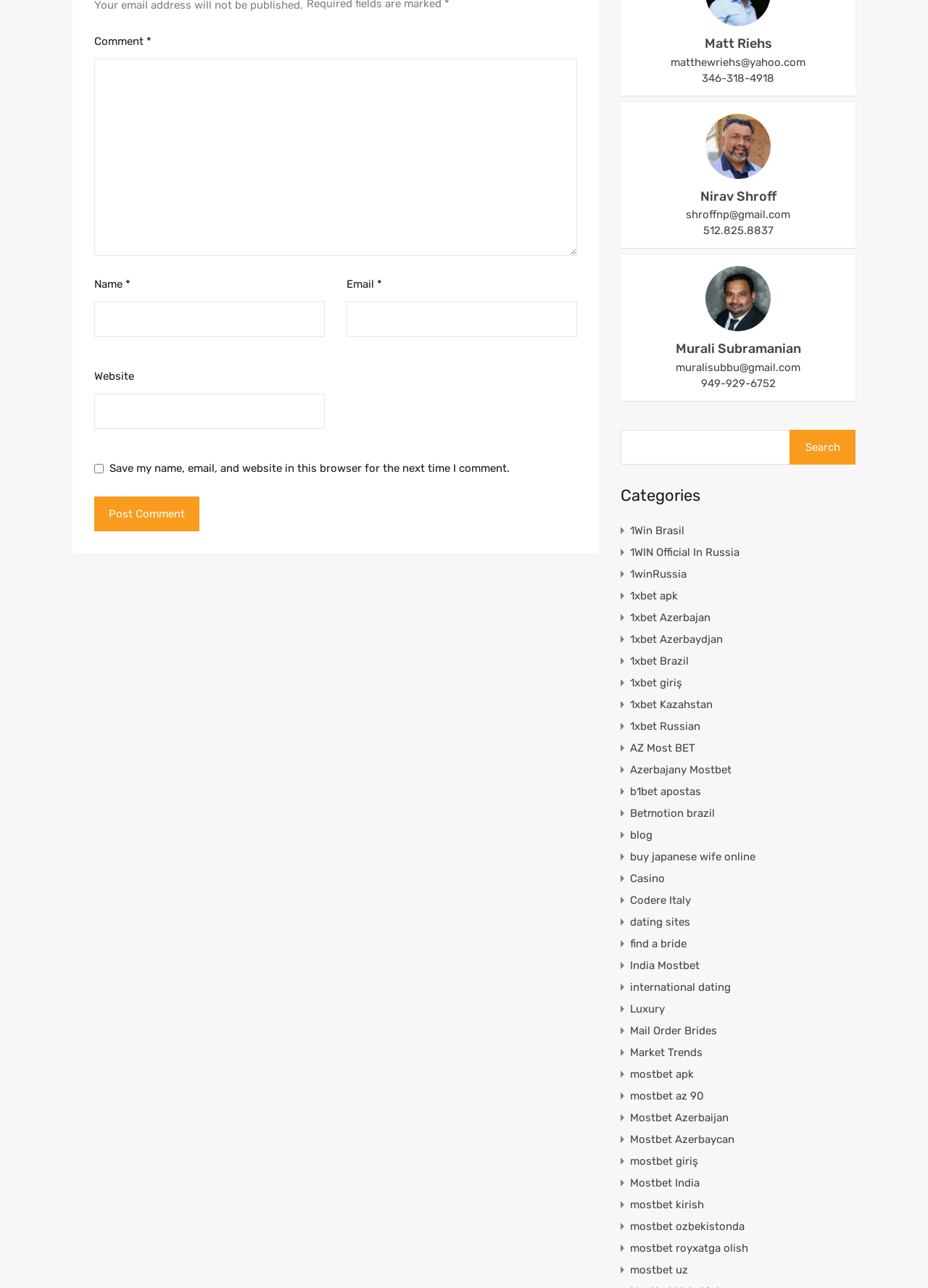What is the function of the checkbox above the 'Post Comment' button?
Can you give a detailed and elaborate answer to the question?

The checkbox above the 'Post Comment' button is labeled 'Save my name, email, and website in this browser for the next time I comment.' This suggests that the function of the checkbox is to save the user's data for future comments, so they don't have to re-enter the information every time.